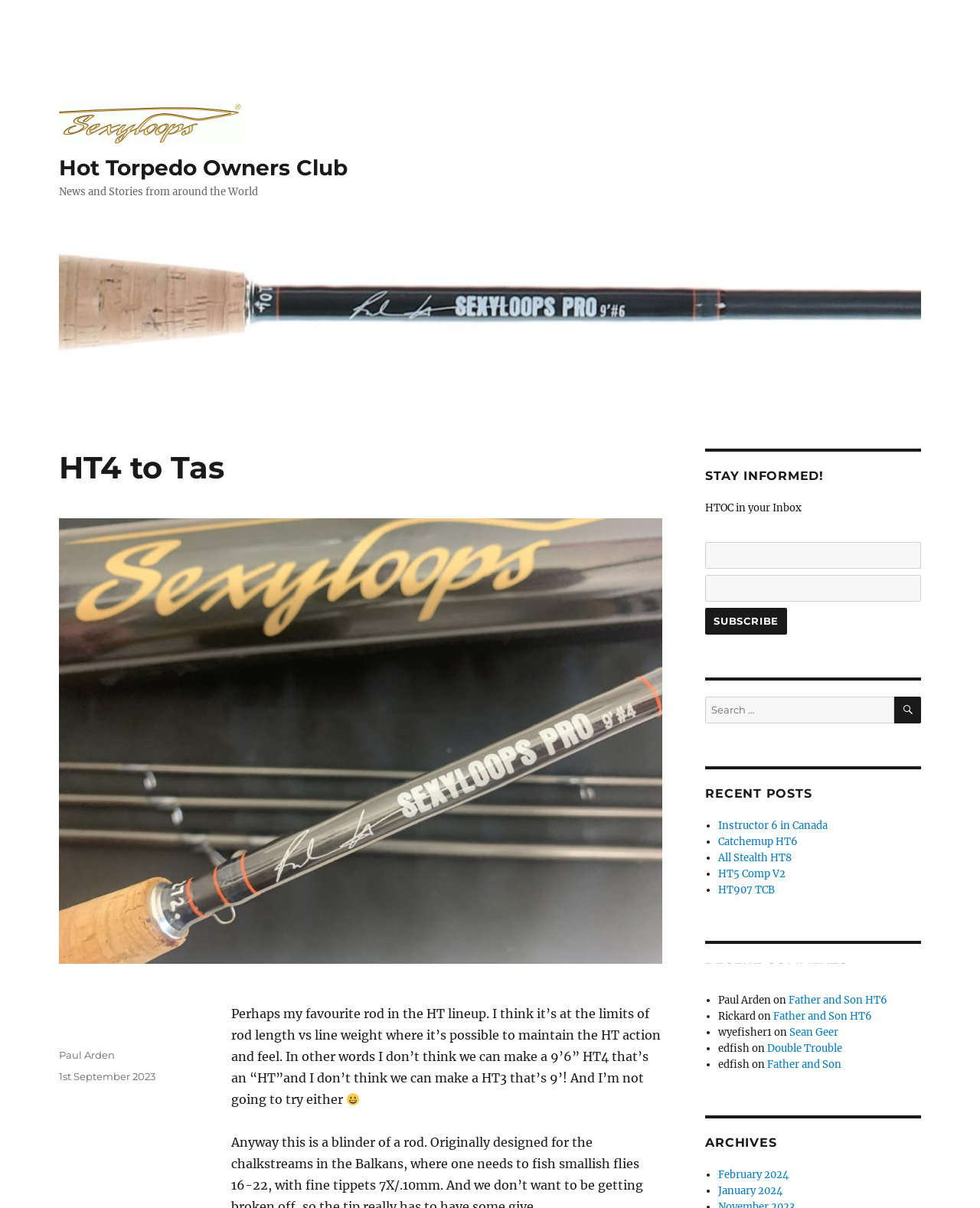Provide a thorough description of the webpage you see.

The webpage is about the Hot Torpedo Owners Club, with a focus on news and stories from around the world. At the top, there is a logo and a link to the club's website. Below that, there is a heading that reads "News and Stories from around the World". 

The main content of the page is a blog post titled "HT4 to Tas" with a description of a rod in the HT lineup. The post includes a paragraph of text and an image of a smiling face. 

To the right of the main content, there are several sections. The first section is headed "STAY INFORMED!" and includes a form to subscribe to the club's newsletter. Below that, there is a search bar where users can search for specific content. 

The next section is headed "RECENT POSTS" and lists several recent posts with links to each one. Following that, there is a section headed "RECENT COMMENTS" that lists recent comments on posts, including the name of the commenter and a link to the post they commented on. 

Finally, there is a section headed "ARCHIVES" that lists links to archived content by month.